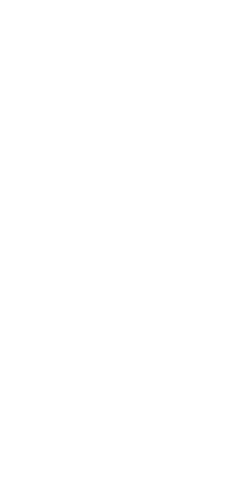What is the purpose of the ellipsis?
Please provide a single word or phrase as your answer based on the screenshot.

Indicate pause